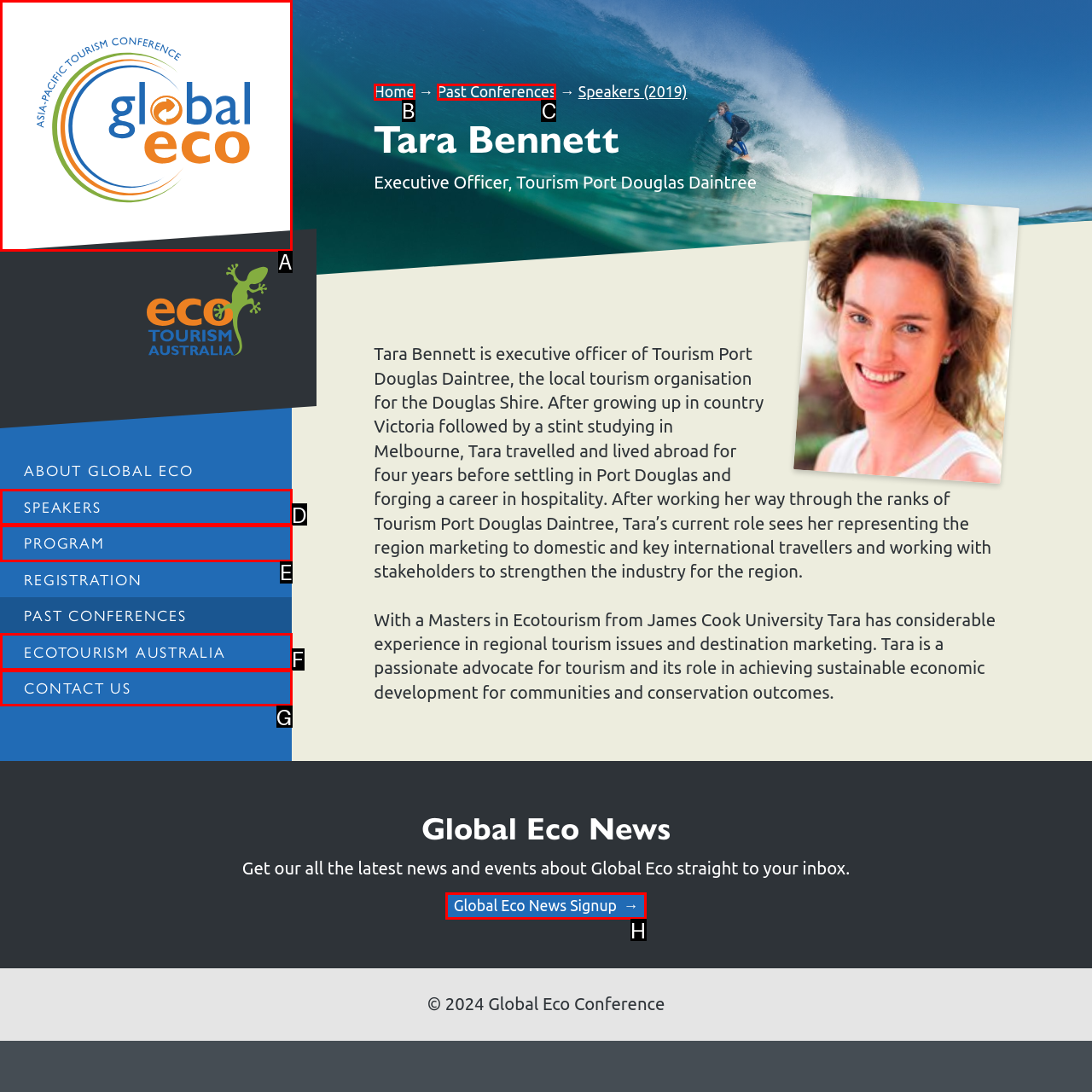Identify which HTML element matches the description: parent_node: ABOUT GLOBAL ECO. Answer with the correct option's letter.

A